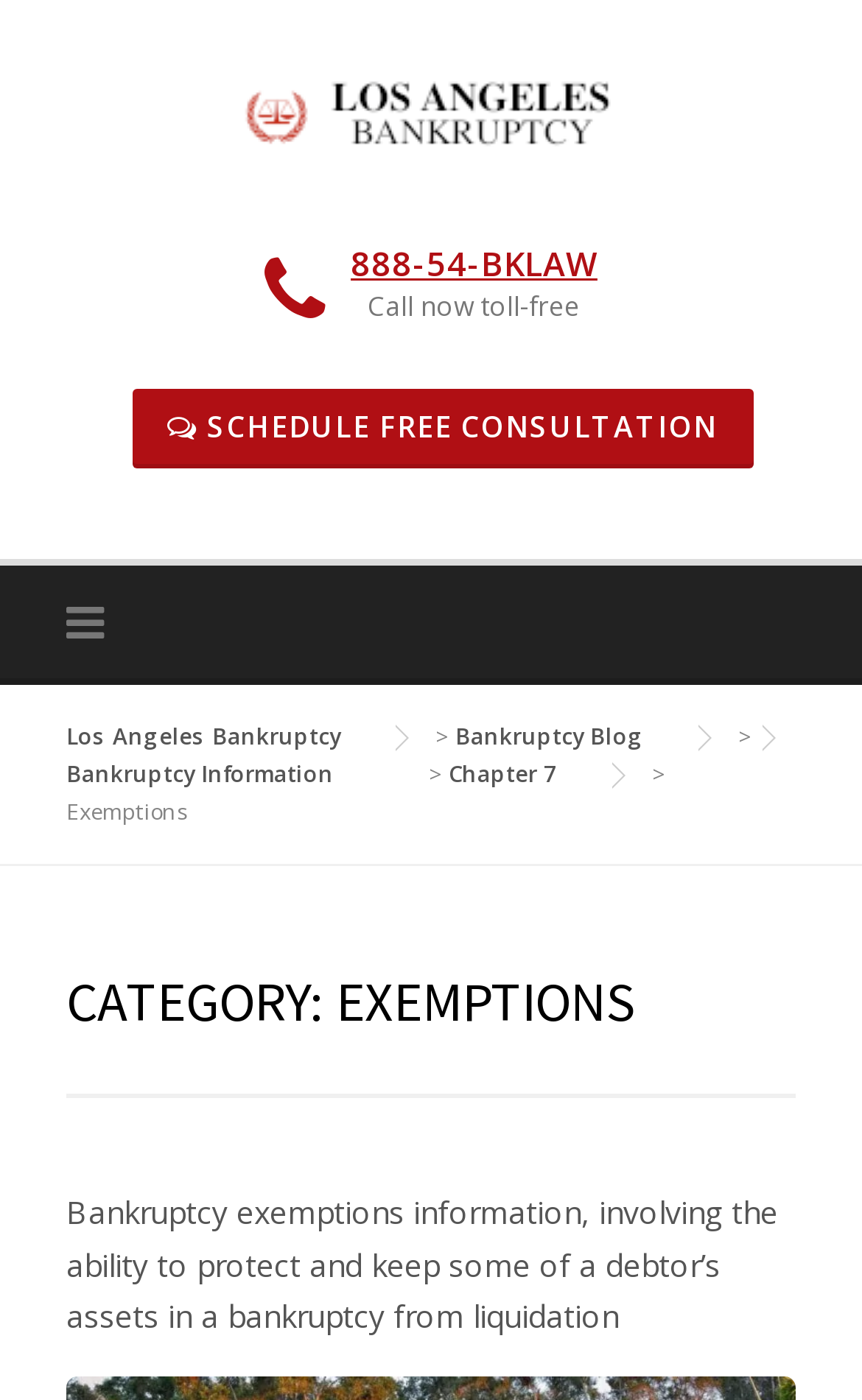Please specify the bounding box coordinates in the format (top-left x, top-left y, bottom-right x, bottom-right y), with values ranging from 0 to 1. Identify the bounding box for the UI component described as follows: 888-54-BKLAW

[0.407, 0.172, 0.693, 0.204]